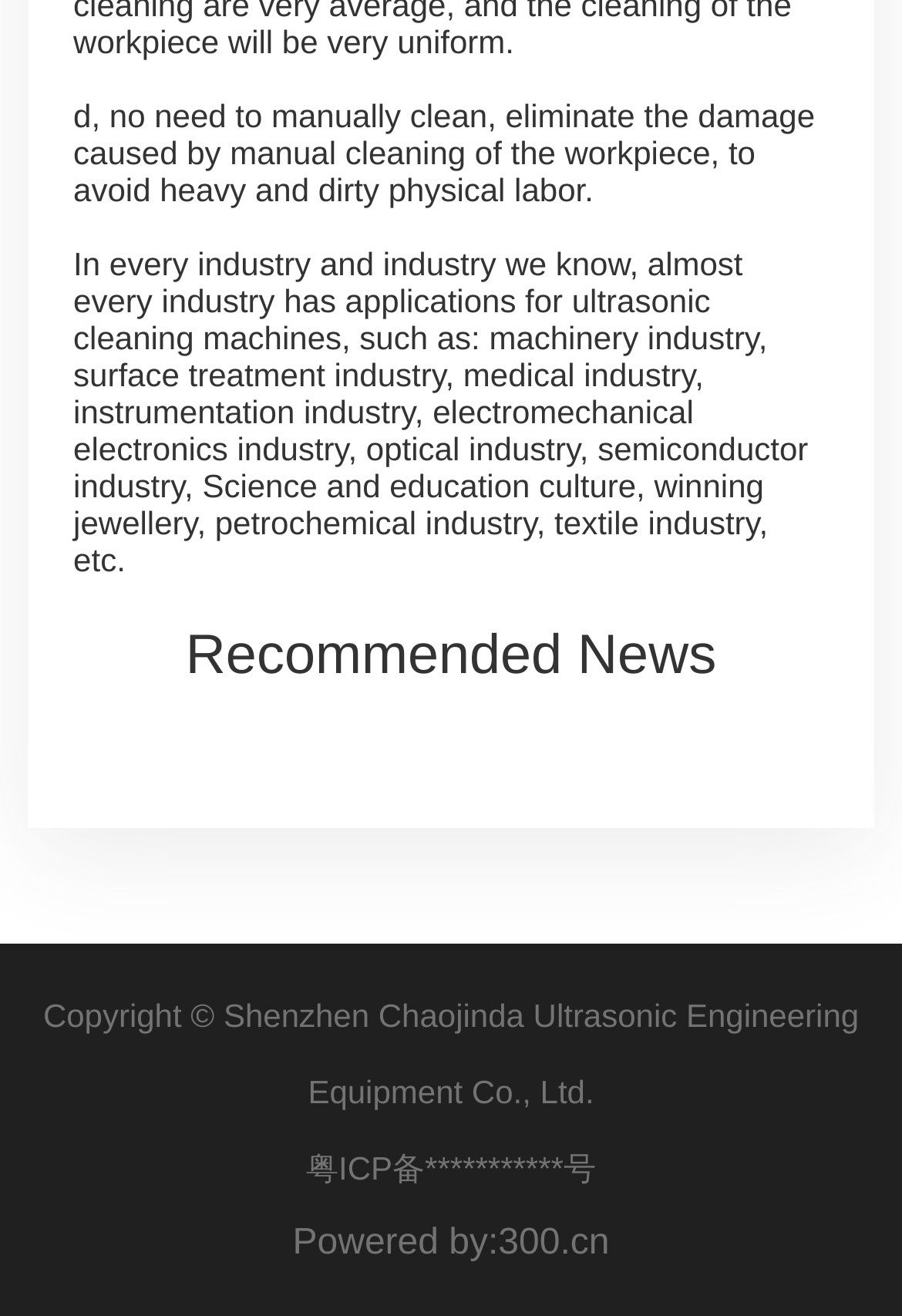What is the copyright information of the website?
Using the information presented in the image, please offer a detailed response to the question.

The copyright information is provided at the bottom of the webpage, which states that the website is copyrighted by Shenzhen Chaojinda Ultrasonic Engineering Equipment Co., Ltd.